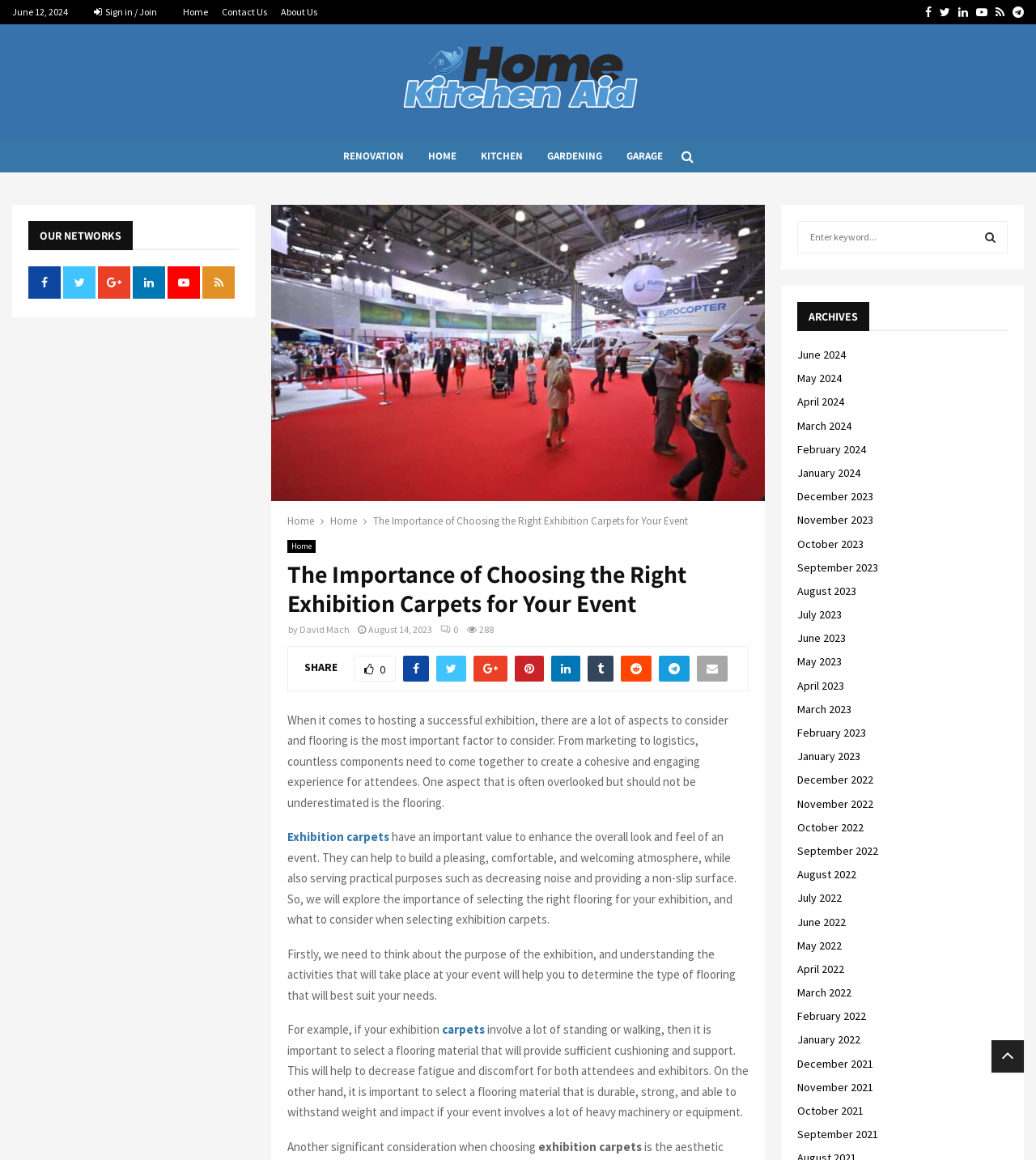Please find and report the bounding box coordinates of the element to click in order to perform the following action: "Click on ABOUT". The coordinates should be expressed as four float numbers between 0 and 1, in the format [left, top, right, bottom].

None